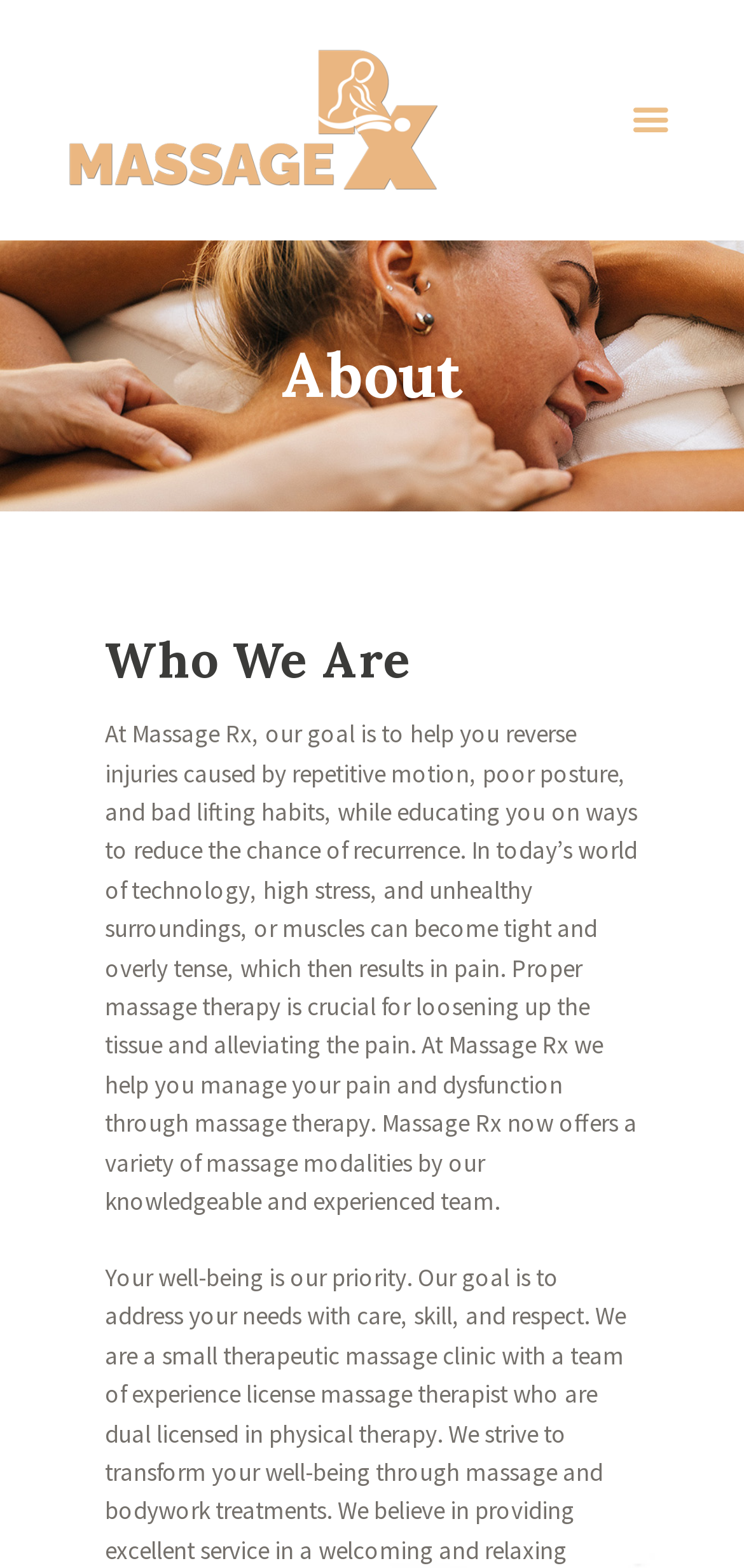Please determine the bounding box coordinates for the UI element described here. Use the format (top-left x, top-left y, bottom-right x, bottom-right y) with values bounded between 0 and 1: alt="img"

[0.09, 0.029, 0.592, 0.121]